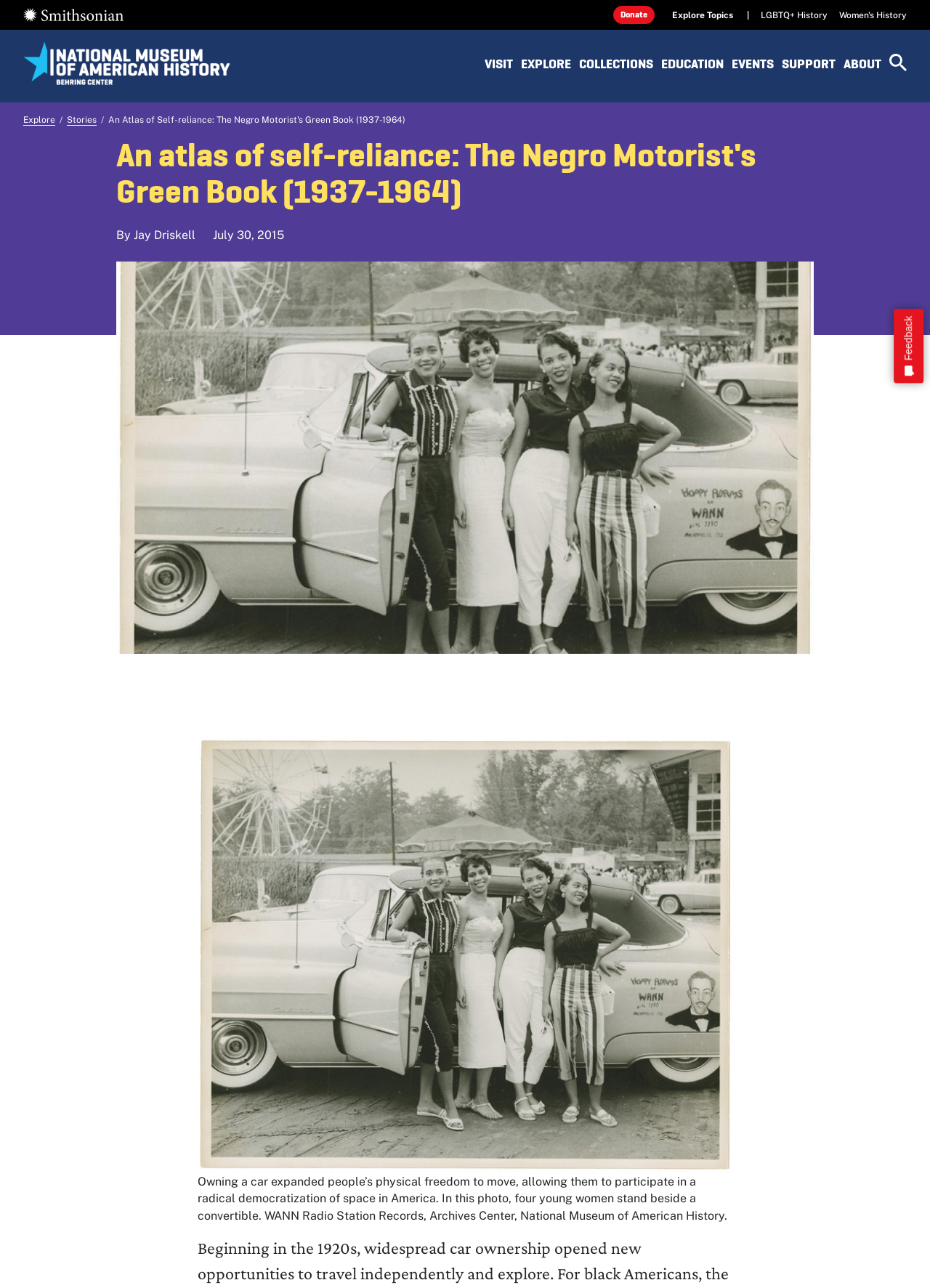Using the description: "Skip to main content", determine the UI element's bounding box coordinates. Ensure the coordinates are in the format of four float numbers between 0 and 1, i.e., [left, top, right, bottom].

[0.486, 0.0, 0.514, 0.019]